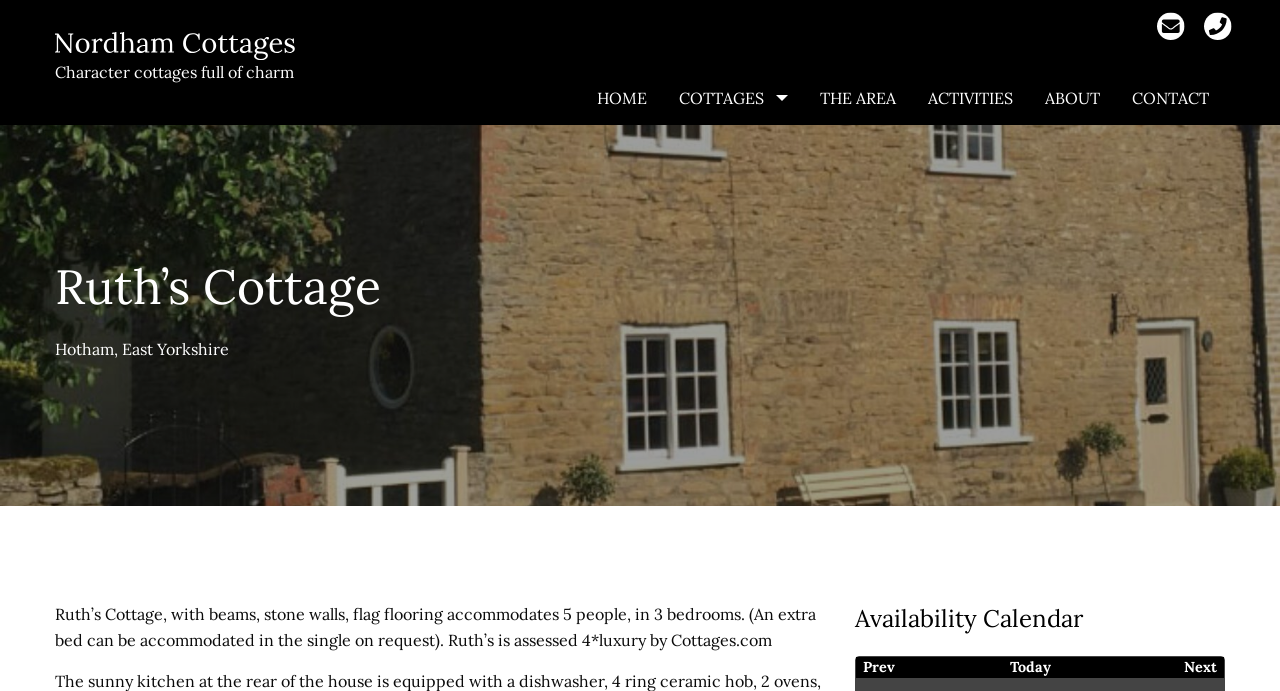What is the location of Ruth's Cottage?
Please answer the question with as much detail as possible using the screenshot.

The webpage specifies the location of Ruth's Cottage as Hotham, East Yorkshire, as indicated by the StaticText element 'Hotham, East Yorkshire'.